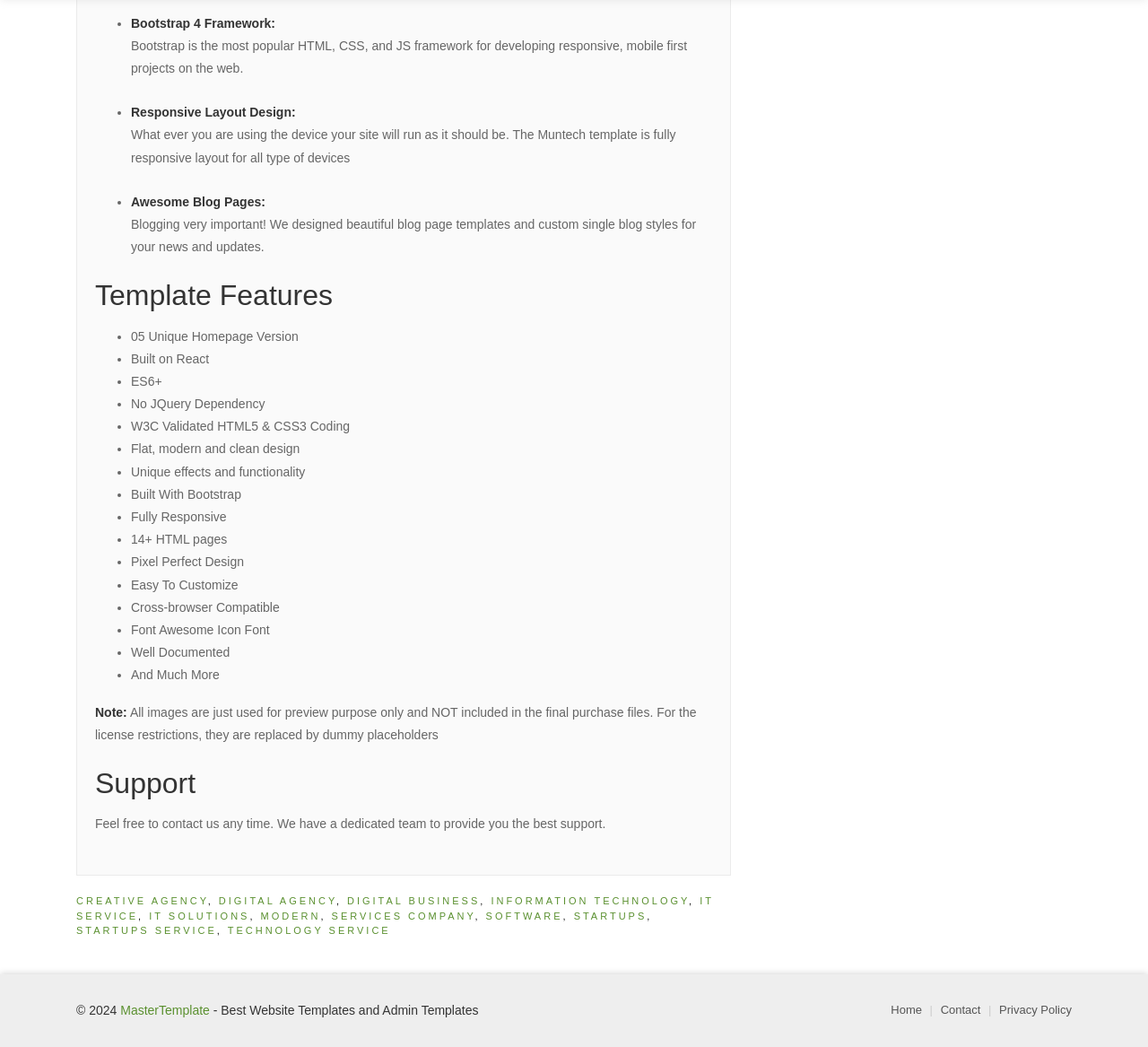Pinpoint the bounding box coordinates for the area that should be clicked to perform the following instruction: "Check 'Support'".

[0.083, 0.733, 0.62, 0.764]